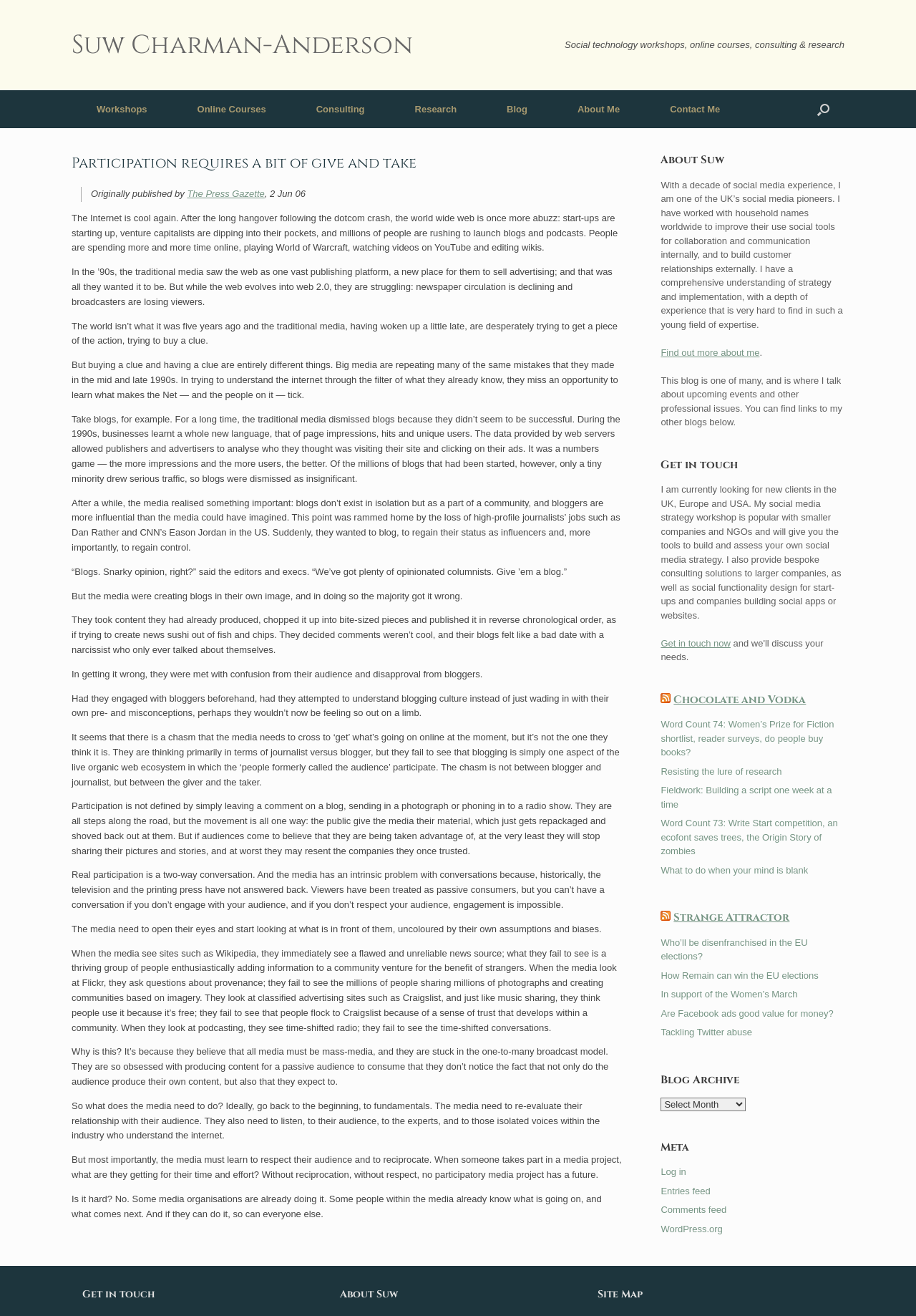Please answer the following question using a single word or phrase: What is the author's name?

Suw Charman-Anderson